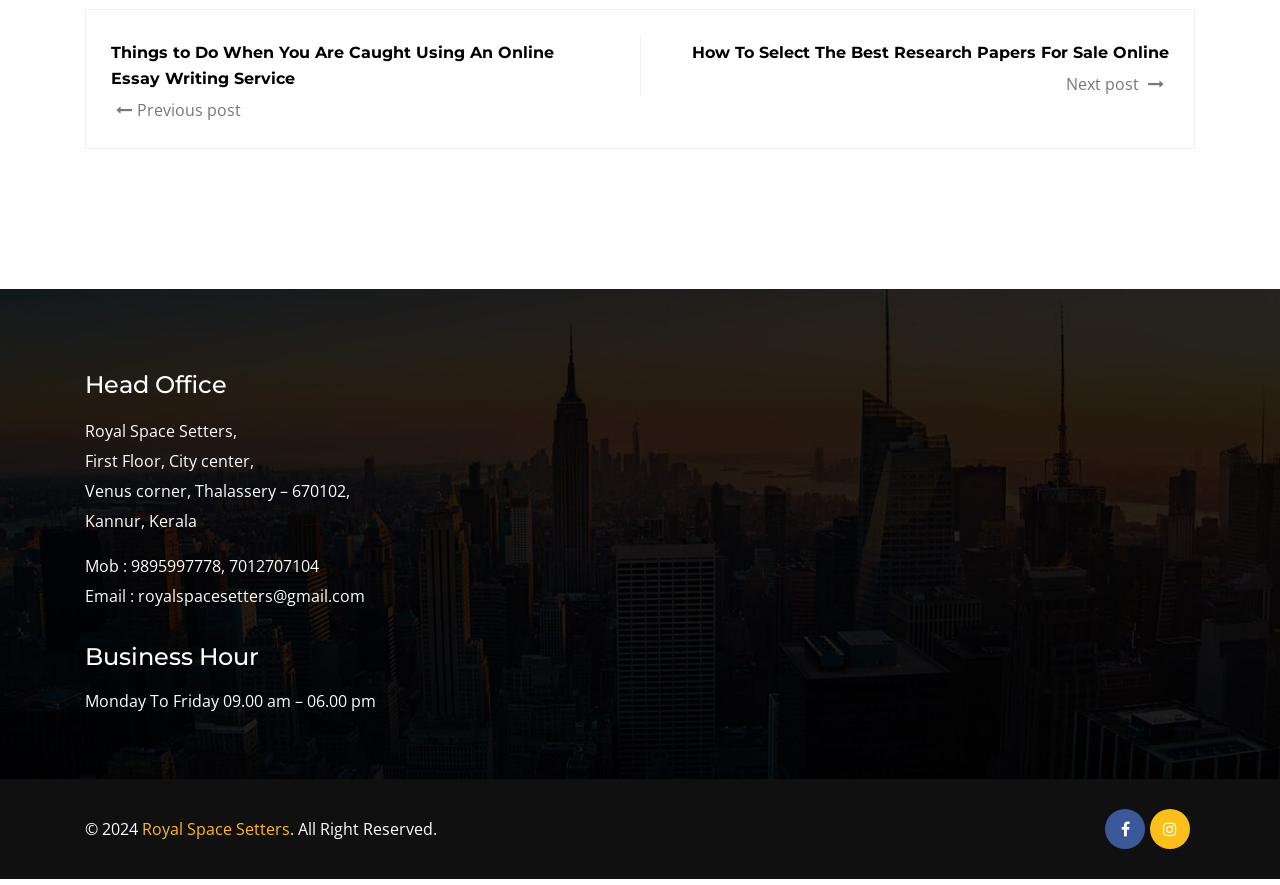Refer to the screenshot and answer the following question in detail:
How many phone numbers are provided for Royal Space Setters?

I found the phone numbers by looking at the contact information section, which provides two phone numbers, 9895997778 and 7012707104, for Royal Space Setters.